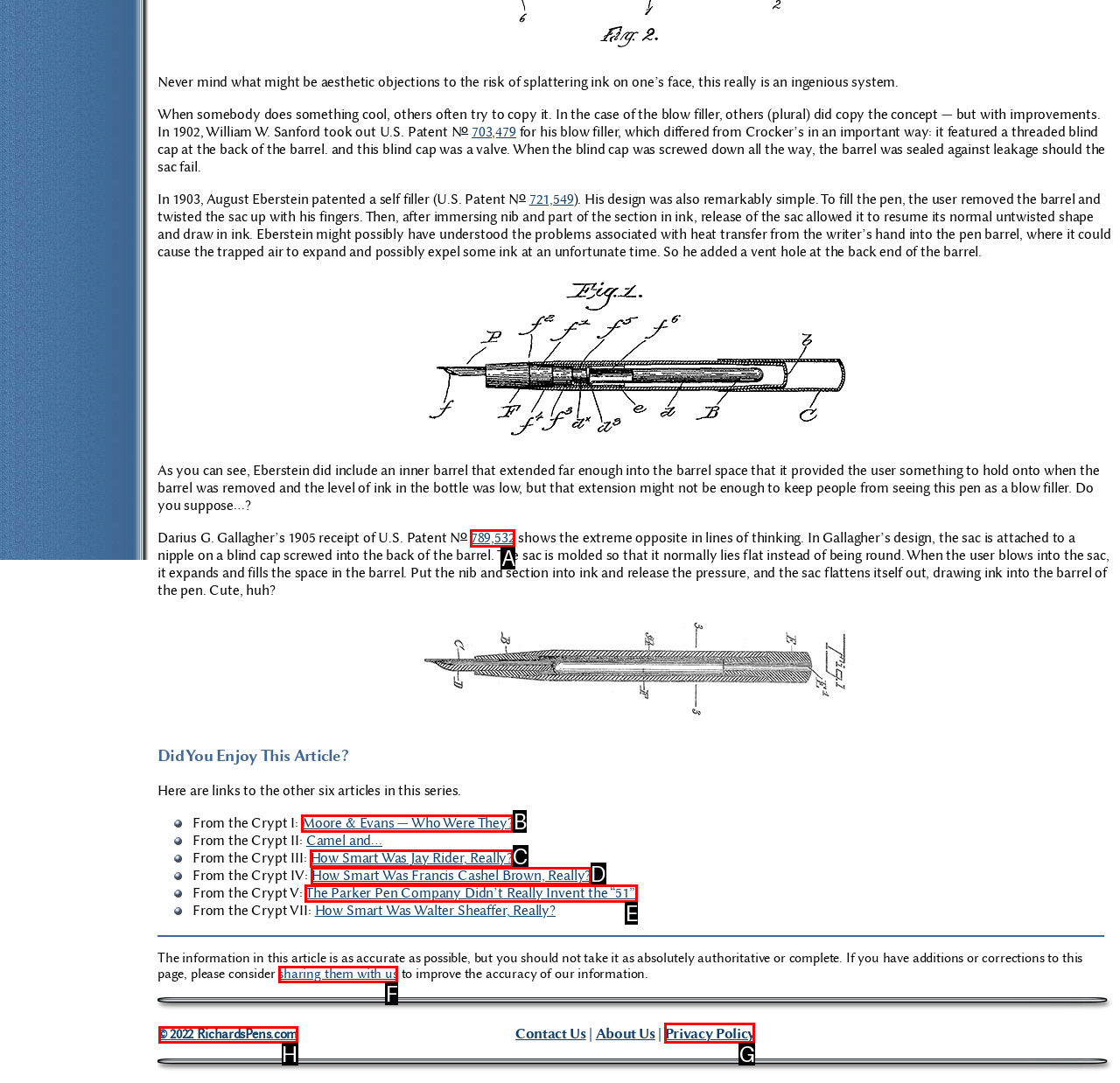Identify which HTML element matches the description: © 2022 RichardsPens.com
Provide your answer in the form of the letter of the correct option from the listed choices.

H